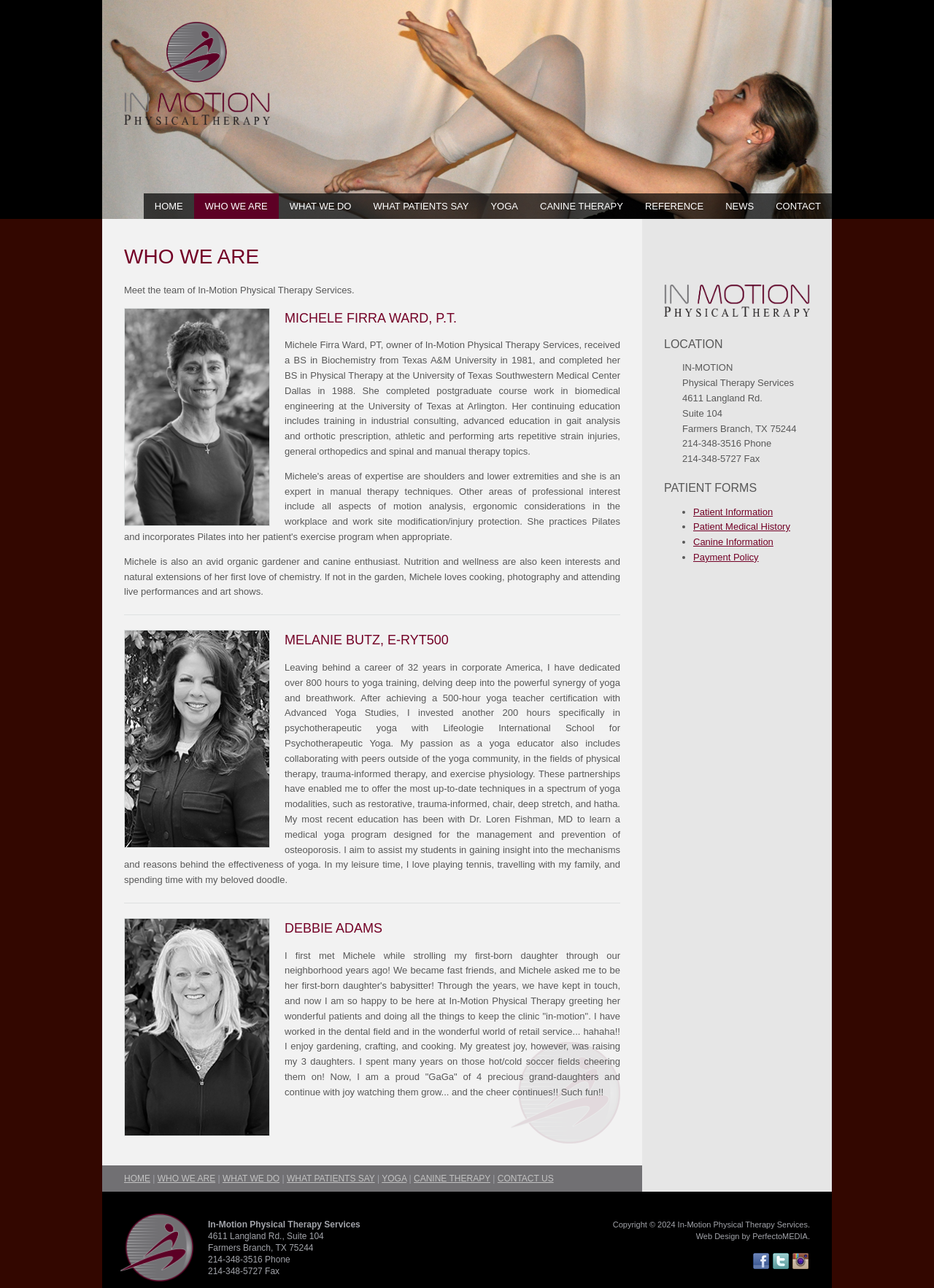What is the address of the physical therapy service?
From the screenshot, supply a one-word or short-phrase answer.

4611 Langland Rd., Suite 104